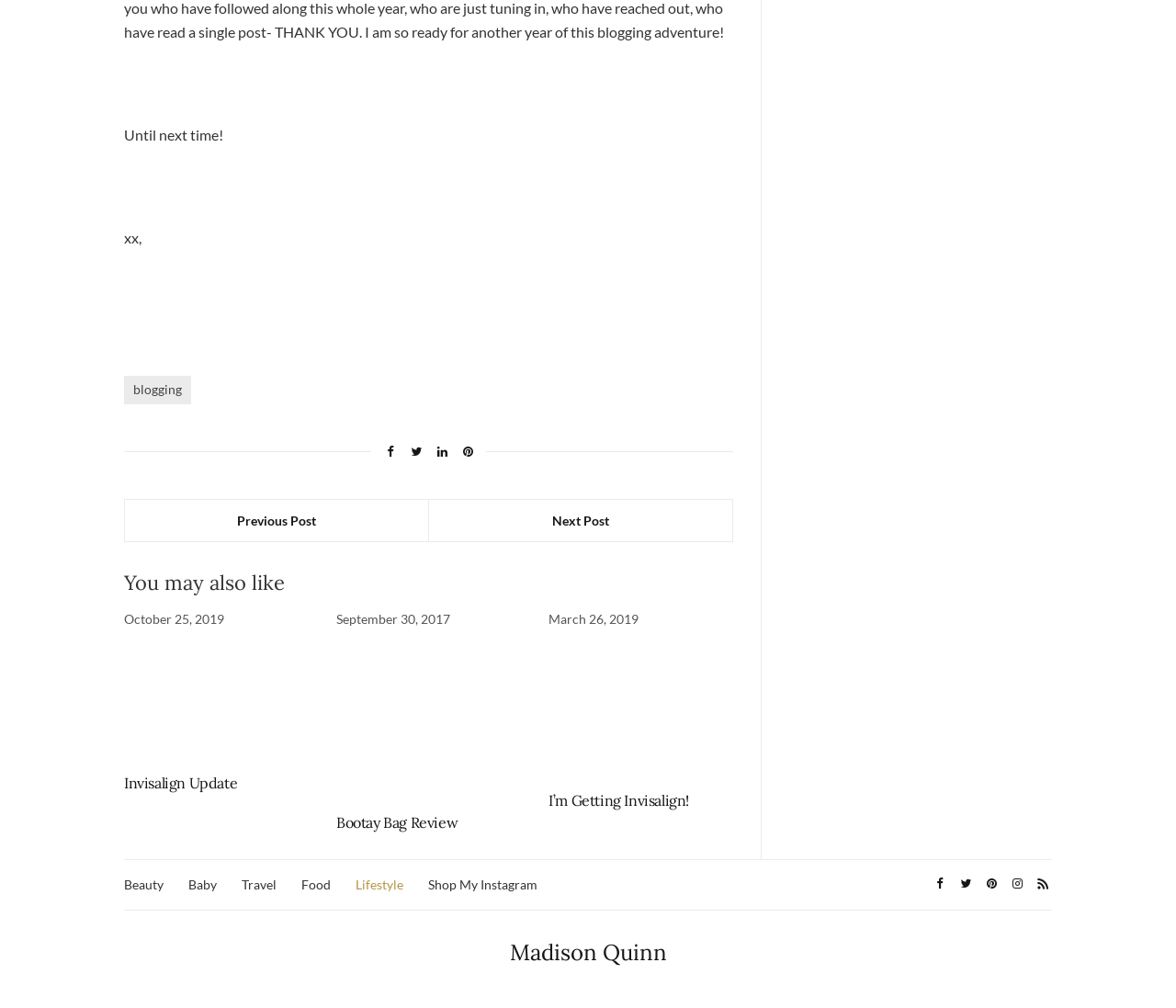Given the element description Beauty, identify the bounding box coordinates for the UI element on the webpage screenshot. The format should be (top-left x, top-left y, bottom-right x, bottom-right y), with values between 0 and 1.

[0.105, 0.867, 0.139, 0.888]